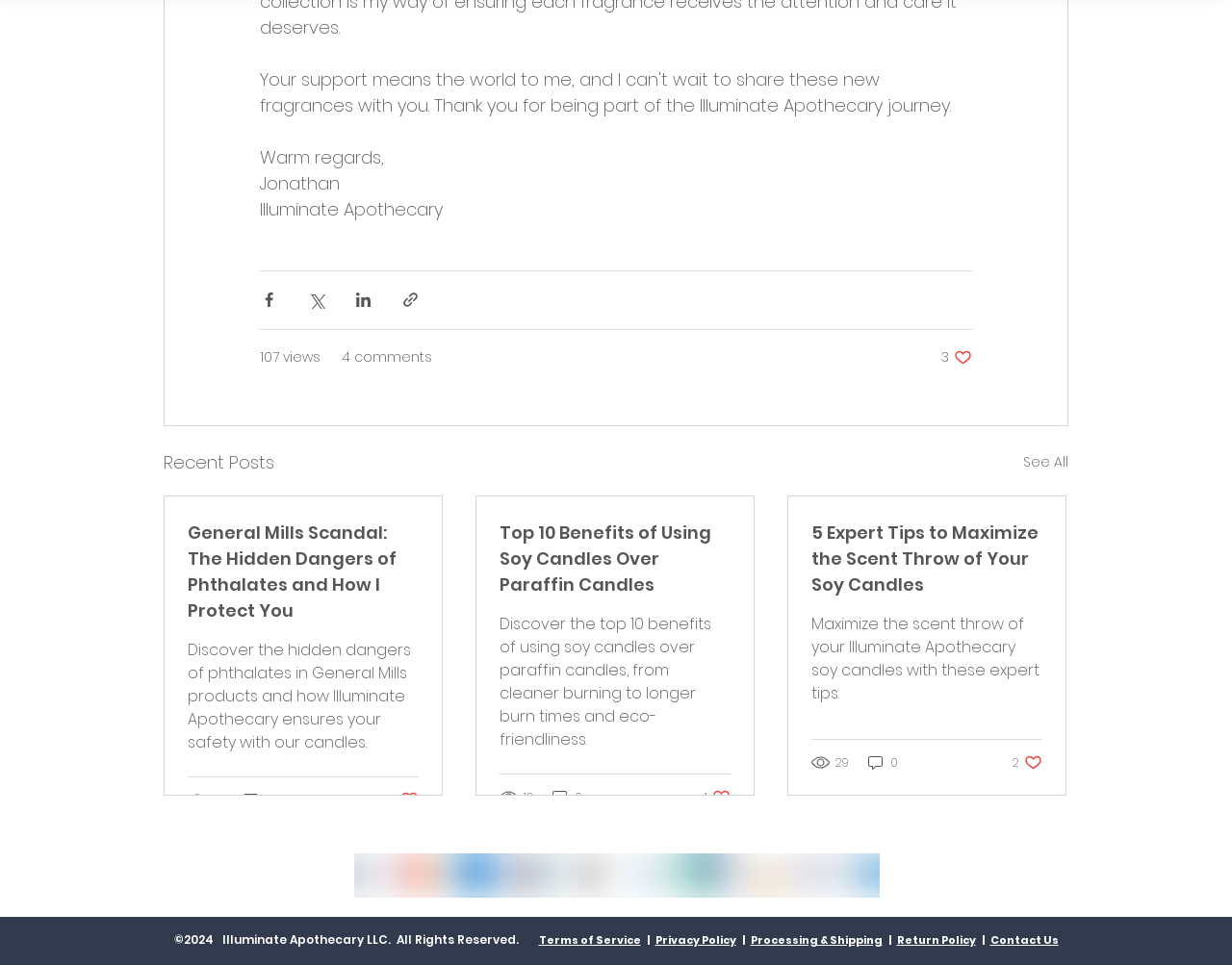How many views does the first article have?
Answer with a single word or phrase, using the screenshot for reference.

27 views